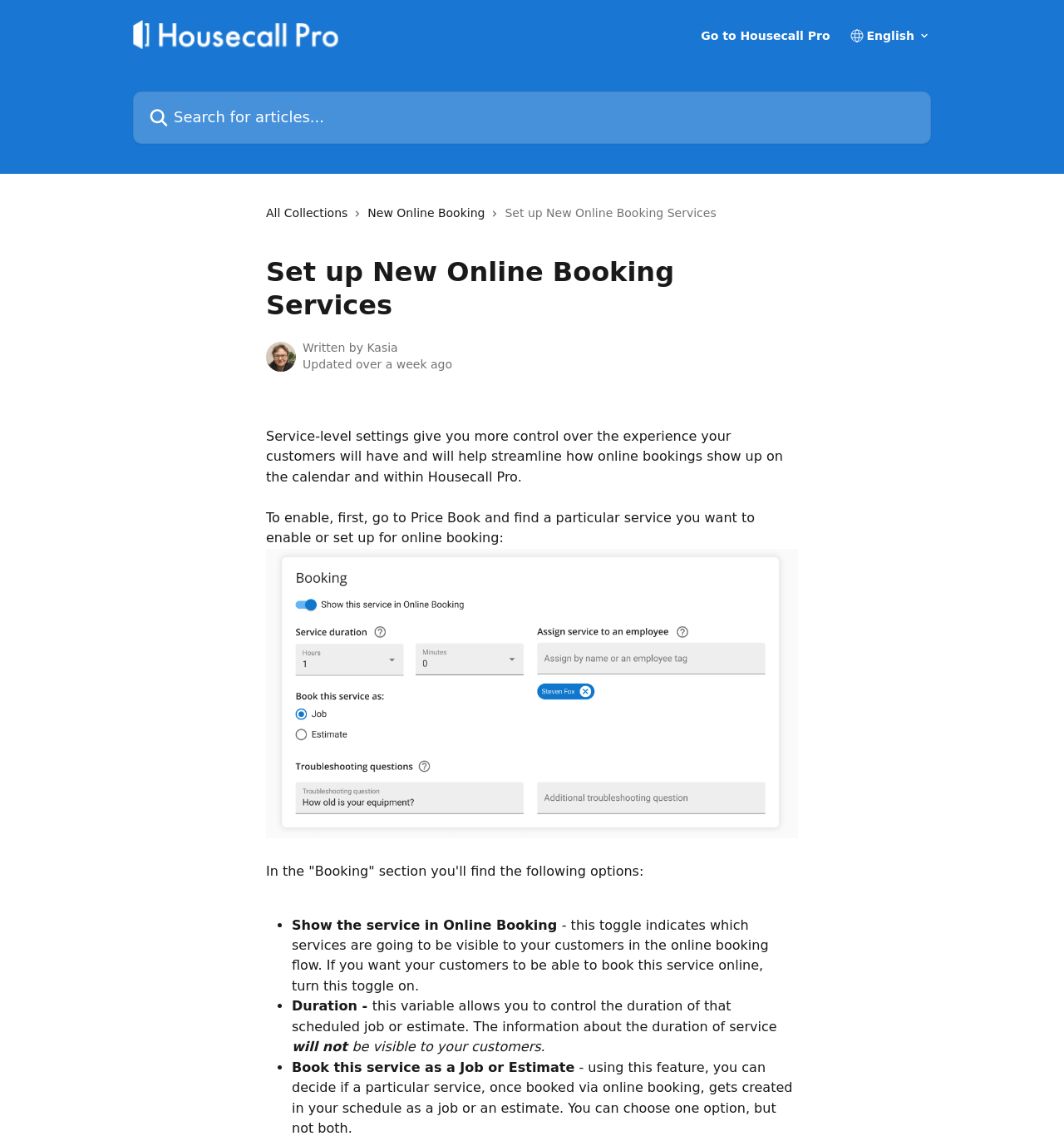What does the 'Show the service in Online Booking' toggle do?
Answer the question with a detailed and thorough explanation.

I found the answer by reading the text in the webpage, which explains that the toggle 'indicates which services are going to be visible to your customers in the online booking flow. If you want your customers to be able to book this service online, turn this toggle on.'